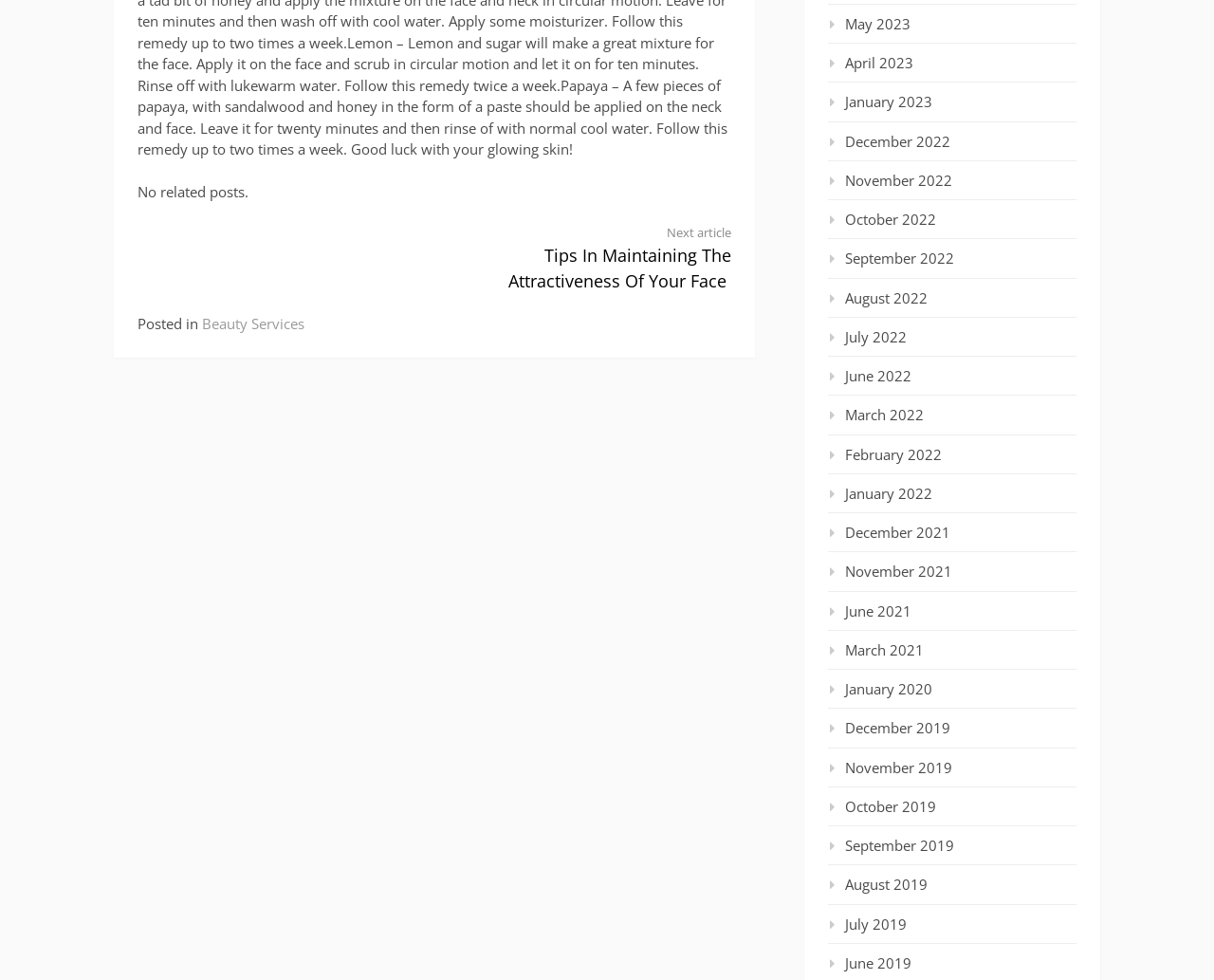Please provide a short answer using a single word or phrase for the question:
What is the title of the next article?

Tips In Maintaining The Attractiveness Of Your Face